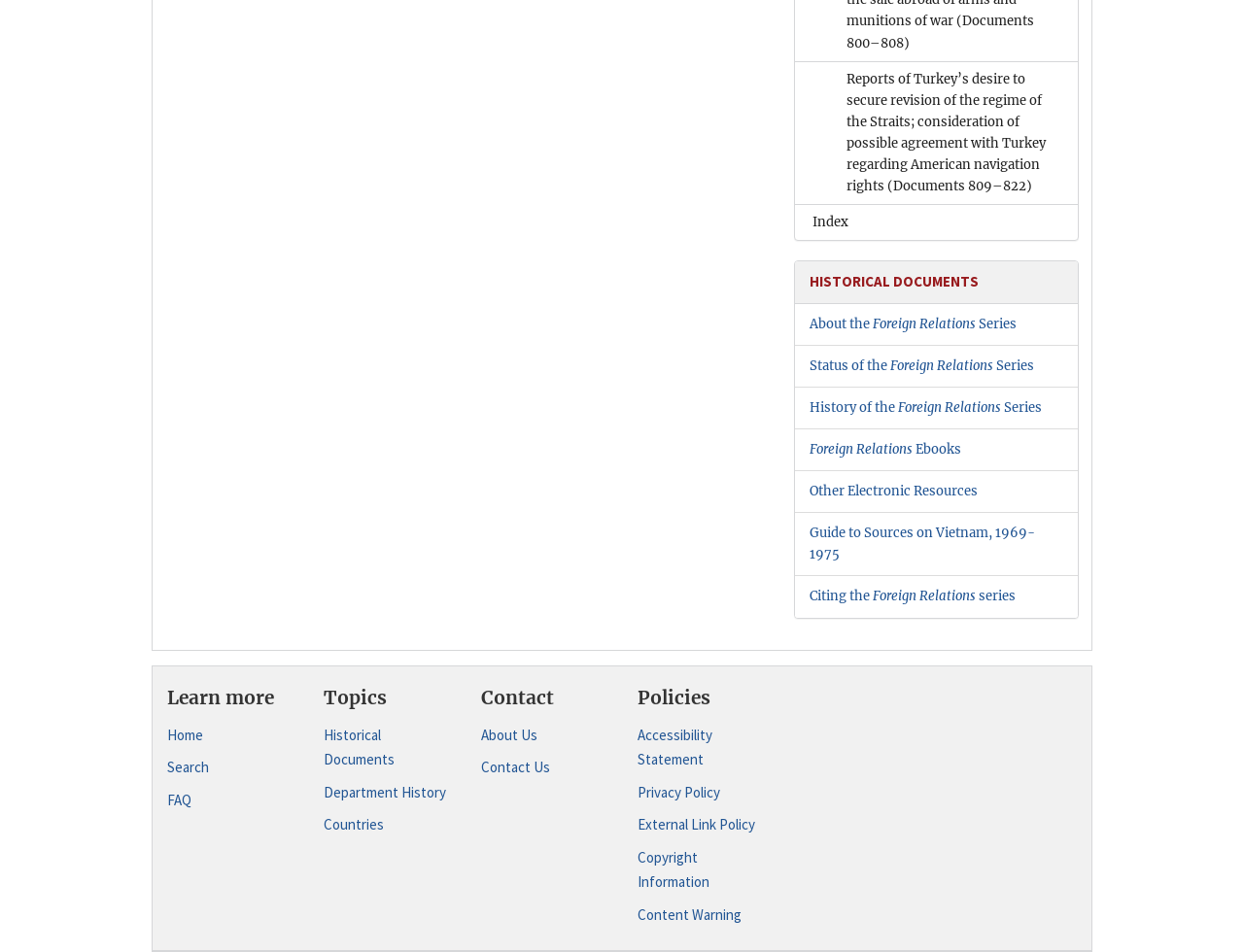Can you give a comprehensive explanation to the question given the content of the image?
How many links are under 'Learn more'?

I counted the number of links under the 'Learn more' heading, which are 'Home', 'Search', and 'FAQ', so there are 3 links.